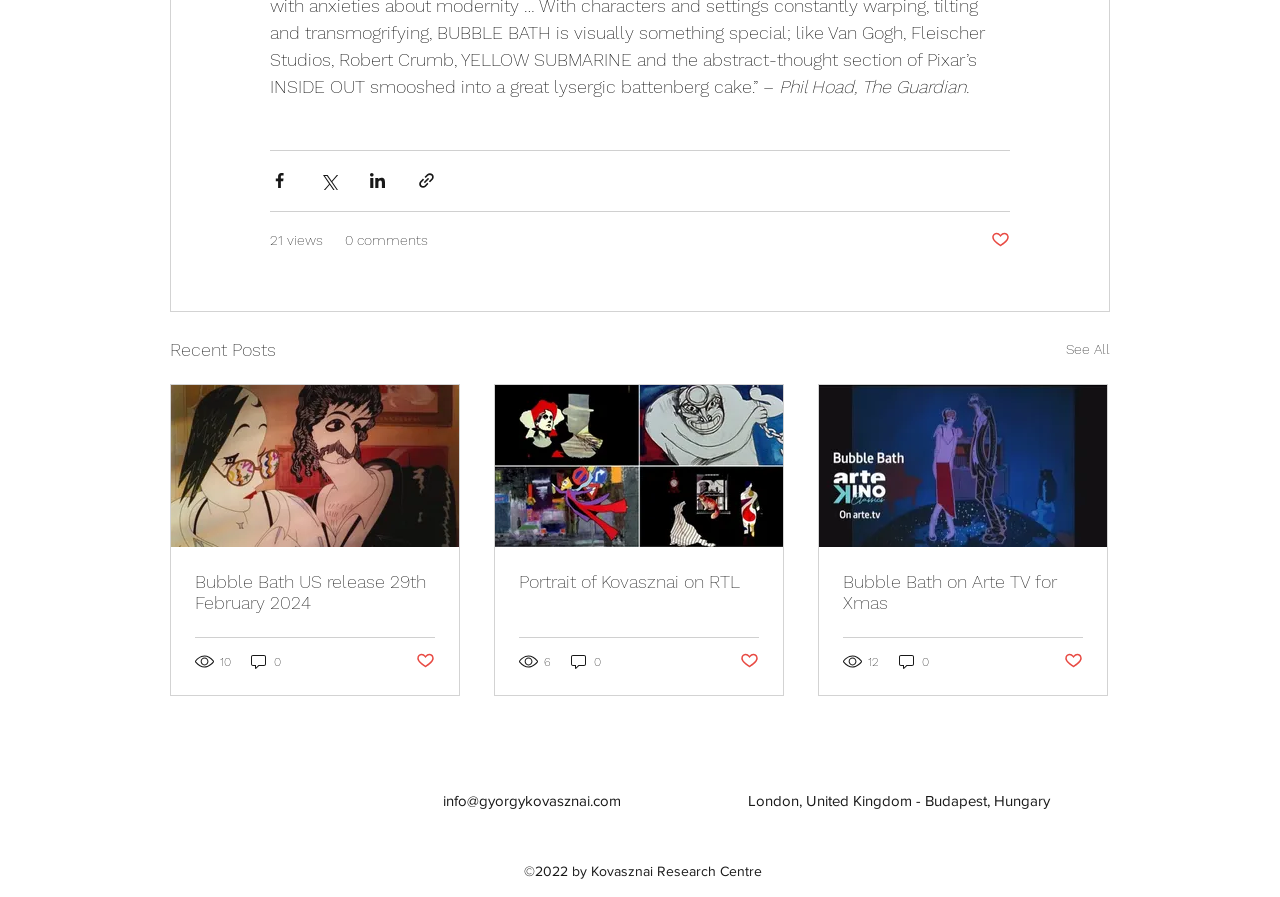Please predict the bounding box coordinates of the element's region where a click is necessary to complete the following instruction: "Read the 'BABIES' category". The coordinates should be represented by four float numbers between 0 and 1, i.e., [left, top, right, bottom].

None